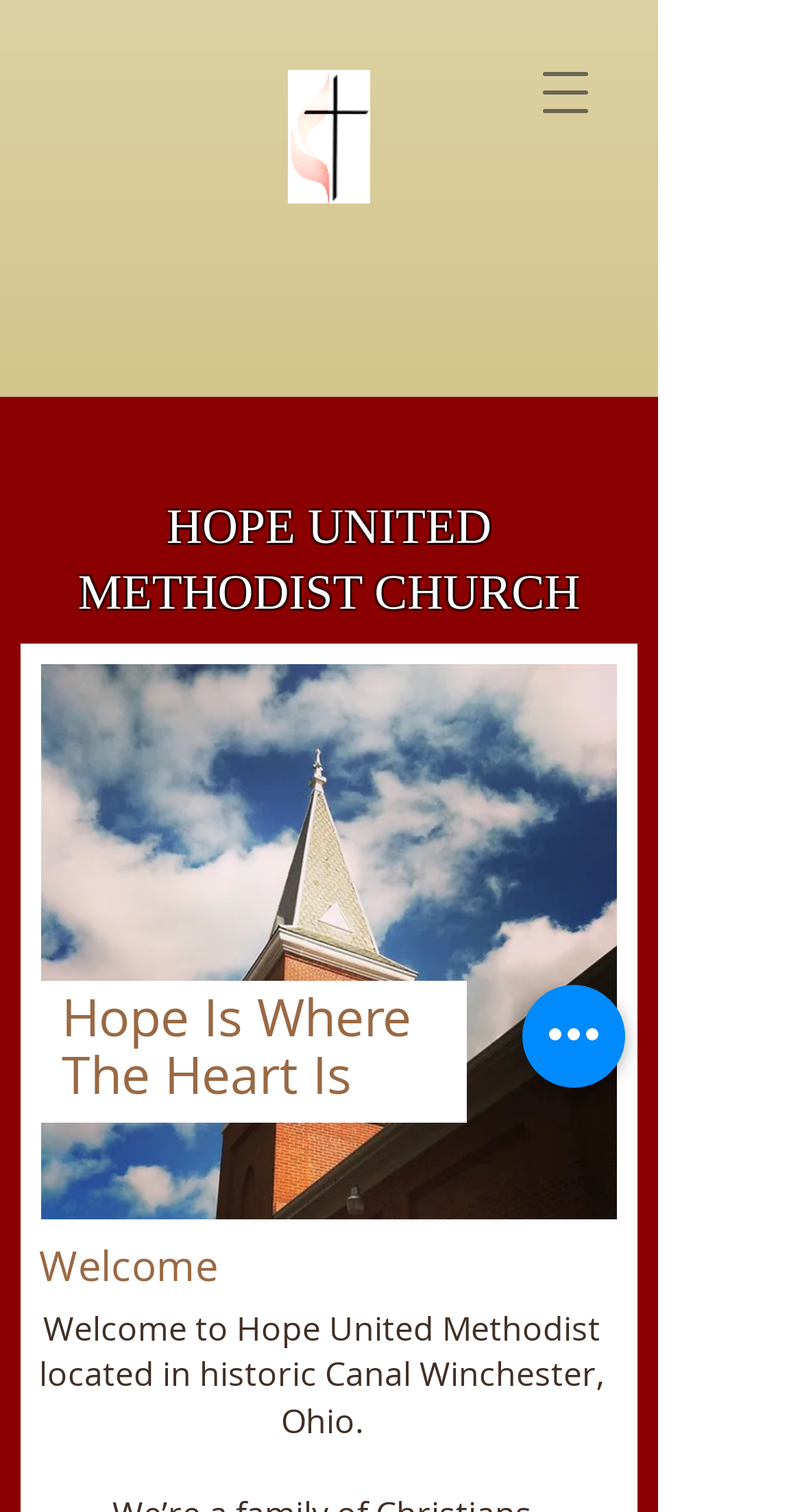Give a detailed overview of the webpage's appearance and contents.

The webpage is about Hope United Methodist Church, located in Canal Winchester, Ohio. At the top left of the page, there is an animated UMC cross image. Below the image, the church's name "HOPE UNITED METHODIST CHURCH" is displayed in a large heading. 

To the right of the animated cross, there is an "Open navigation menu" button. When clicked, it opens a dialog popup. Below the button, a large image of the church is displayed, taking up most of the width of the page.

Further down, there is a heading "Hope Is Where The Heart Is" followed by a "Welcome" heading. Below the "Welcome" heading, a paragraph of text is displayed, which reads "Welcome to Hope United Methodist located in historic Canal Winchester, Ohio." 

At the bottom right of the page, there is a "Quick actions" button.